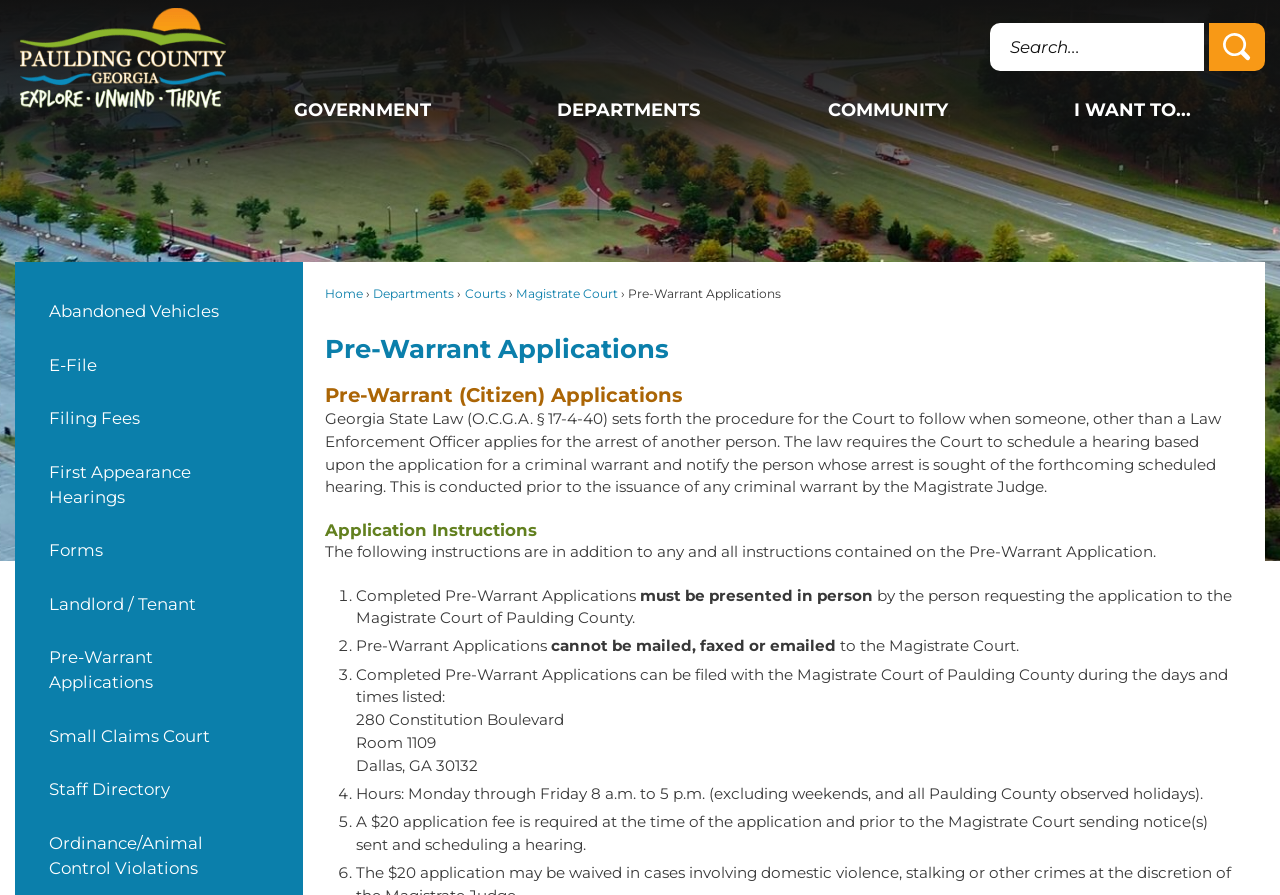Please find and report the bounding box coordinates of the element to click in order to perform the following action: "Select the 'Pre-Warrant Applications' menu item". The coordinates should be expressed as four float numbers between 0 and 1, in the format [left, top, right, bottom].

[0.012, 0.705, 0.236, 0.793]